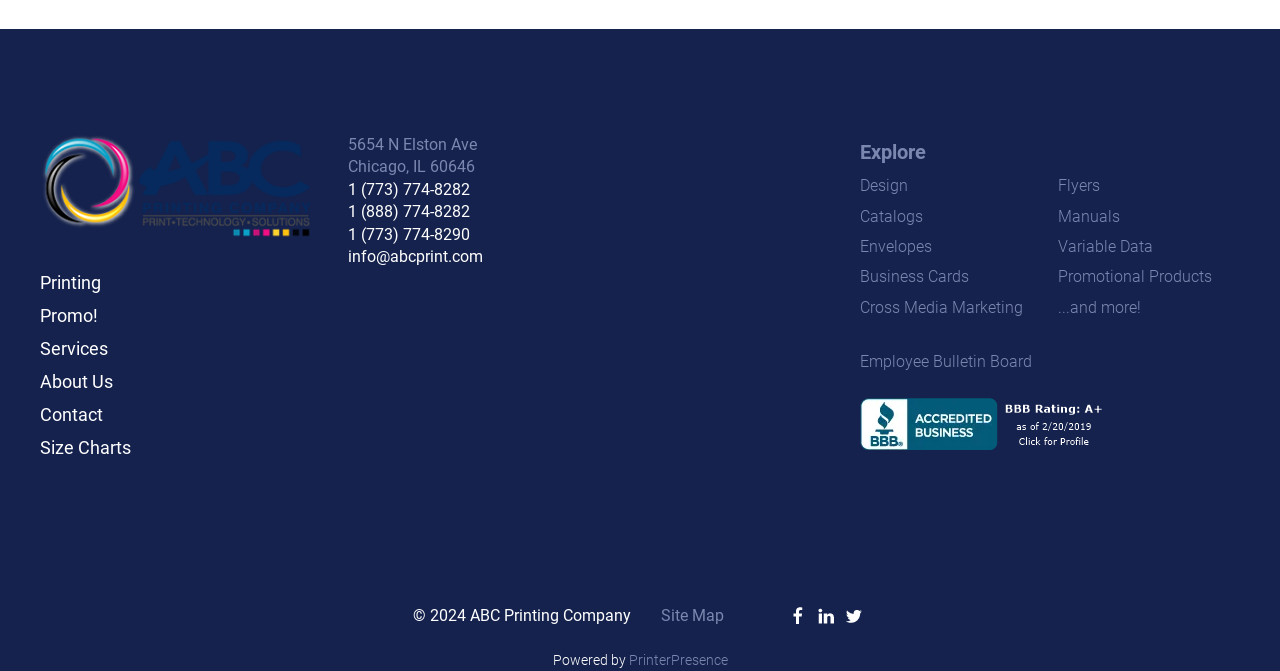Answer the question using only one word or a concise phrase: What is the copyright year?

2024